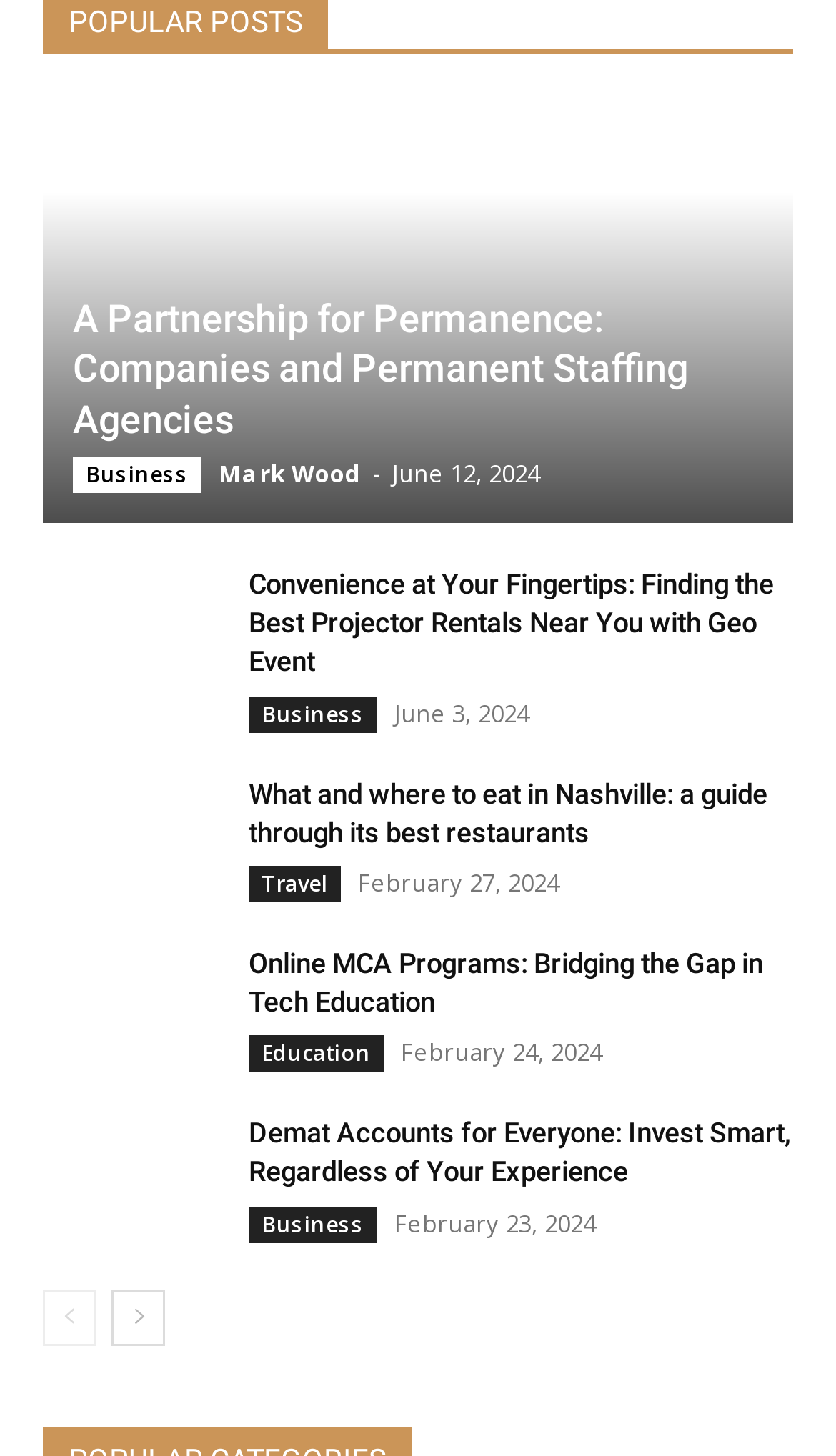Locate the bounding box coordinates of the area to click to fulfill this instruction: "Read 'What and where to eat in Nashville: a guide through its best restaurants'". The bounding box should be presented as four float numbers between 0 and 1, in the order [left, top, right, bottom].

[0.051, 0.529, 0.256, 0.618]